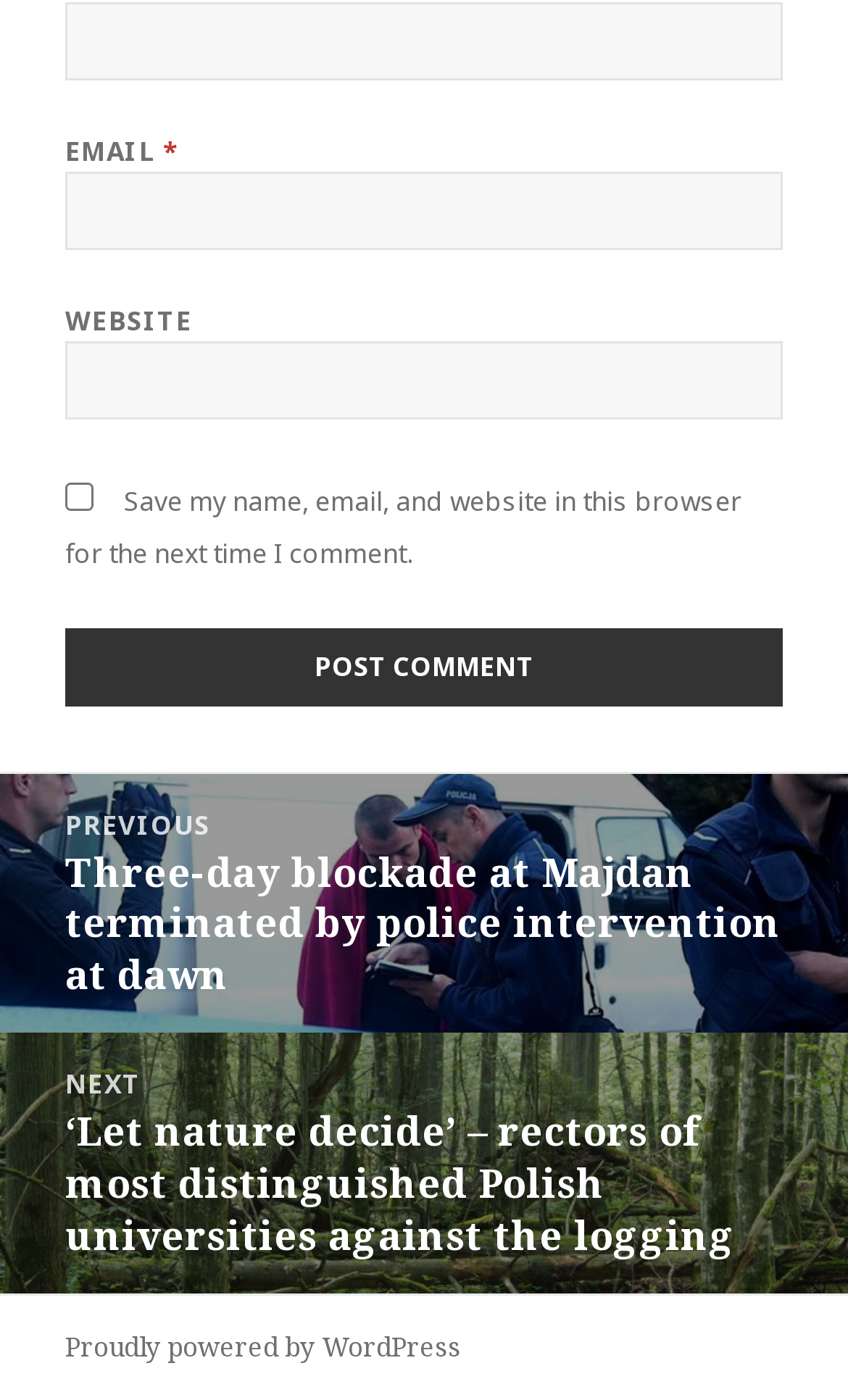Show the bounding box coordinates for the HTML element described as: "parent_node: NAME * name="author"".

[0.077, 0.001, 0.923, 0.057]